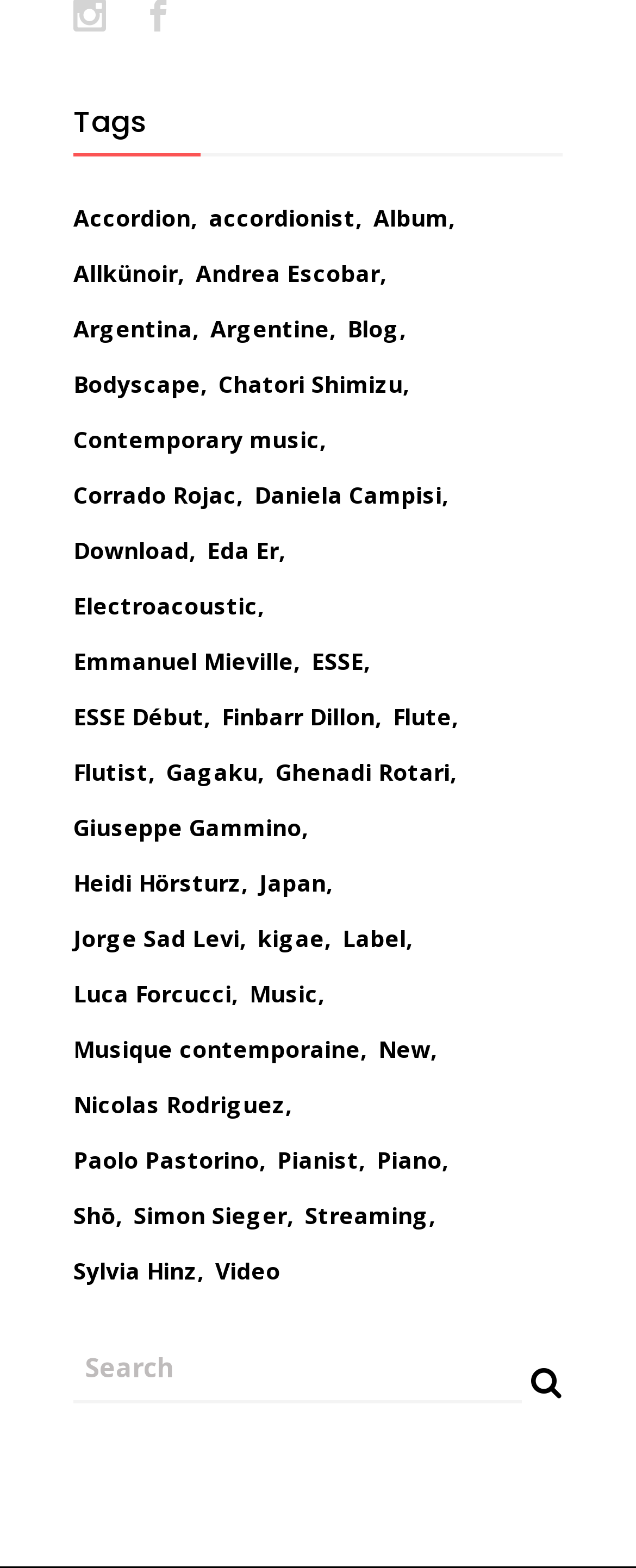Please specify the bounding box coordinates of the region to click in order to perform the following instruction: "Search for a tag".

[0.115, 0.852, 0.821, 0.895]